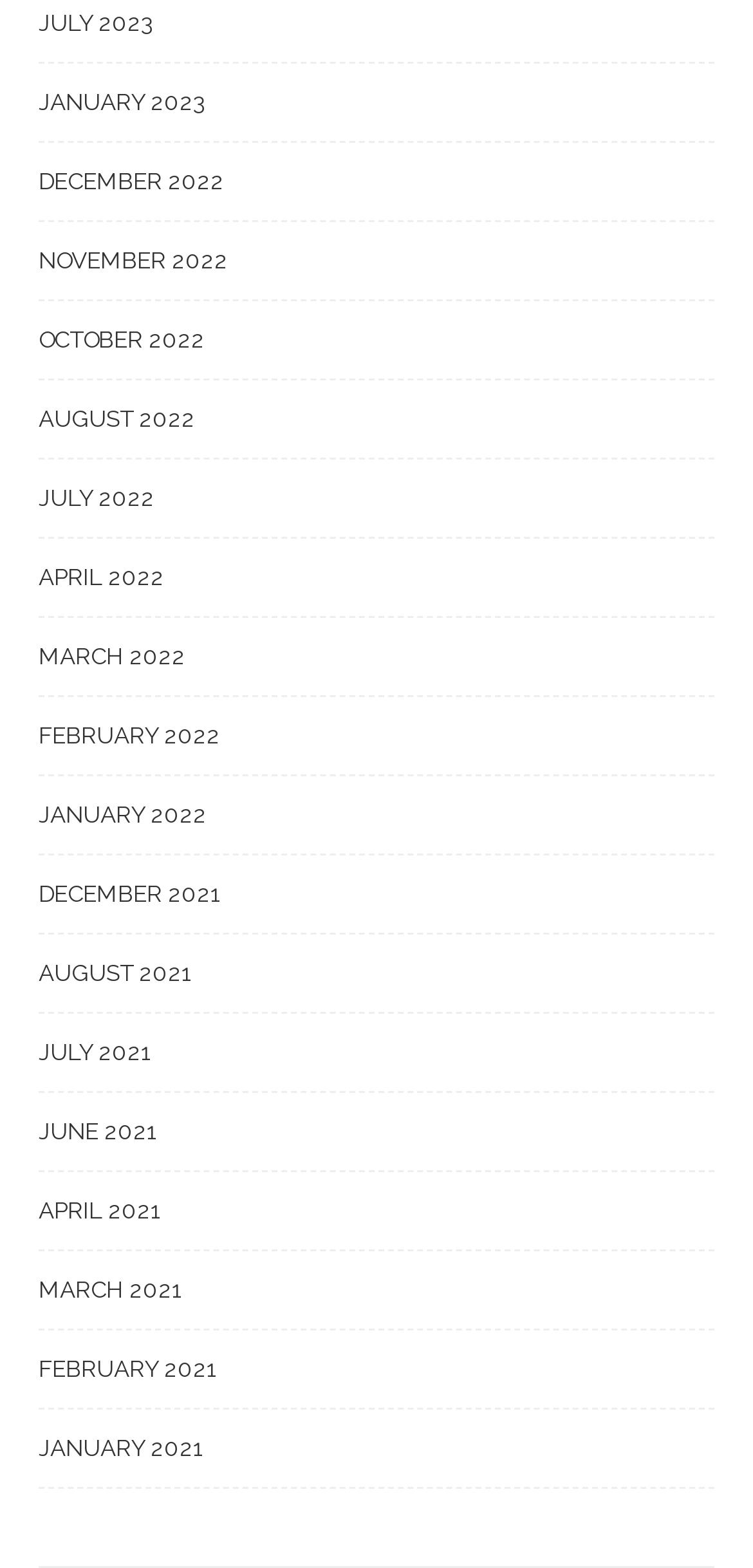Please identify the bounding box coordinates of the element I should click to complete this instruction: 'Check August 2021'. The coordinates should be given as four float numbers between 0 and 1, like this: [left, top, right, bottom].

[0.051, 0.608, 0.949, 0.647]